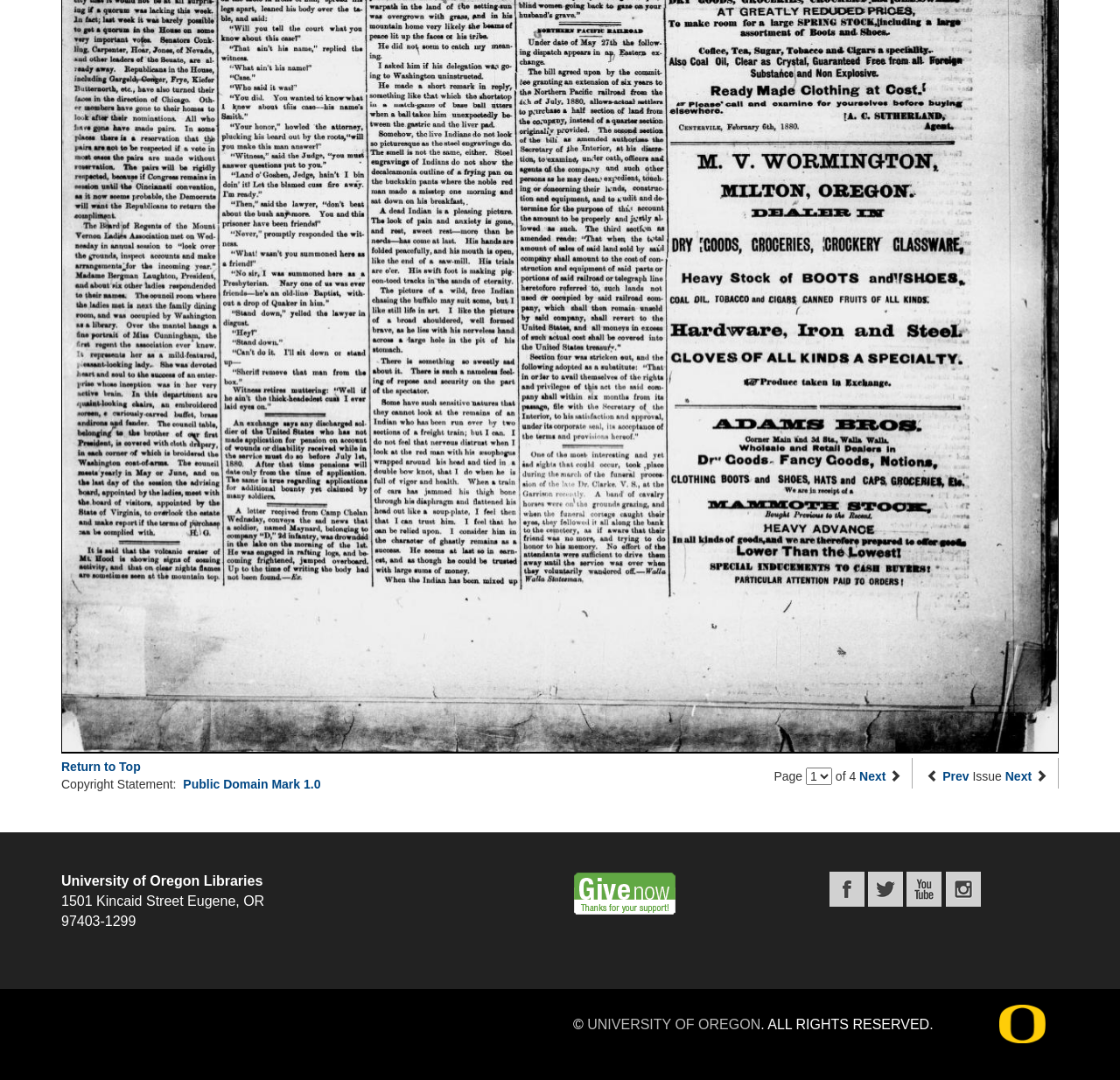Given the description "Prev", provide the bounding box coordinates of the corresponding UI element.

[0.842, 0.712, 0.865, 0.725]